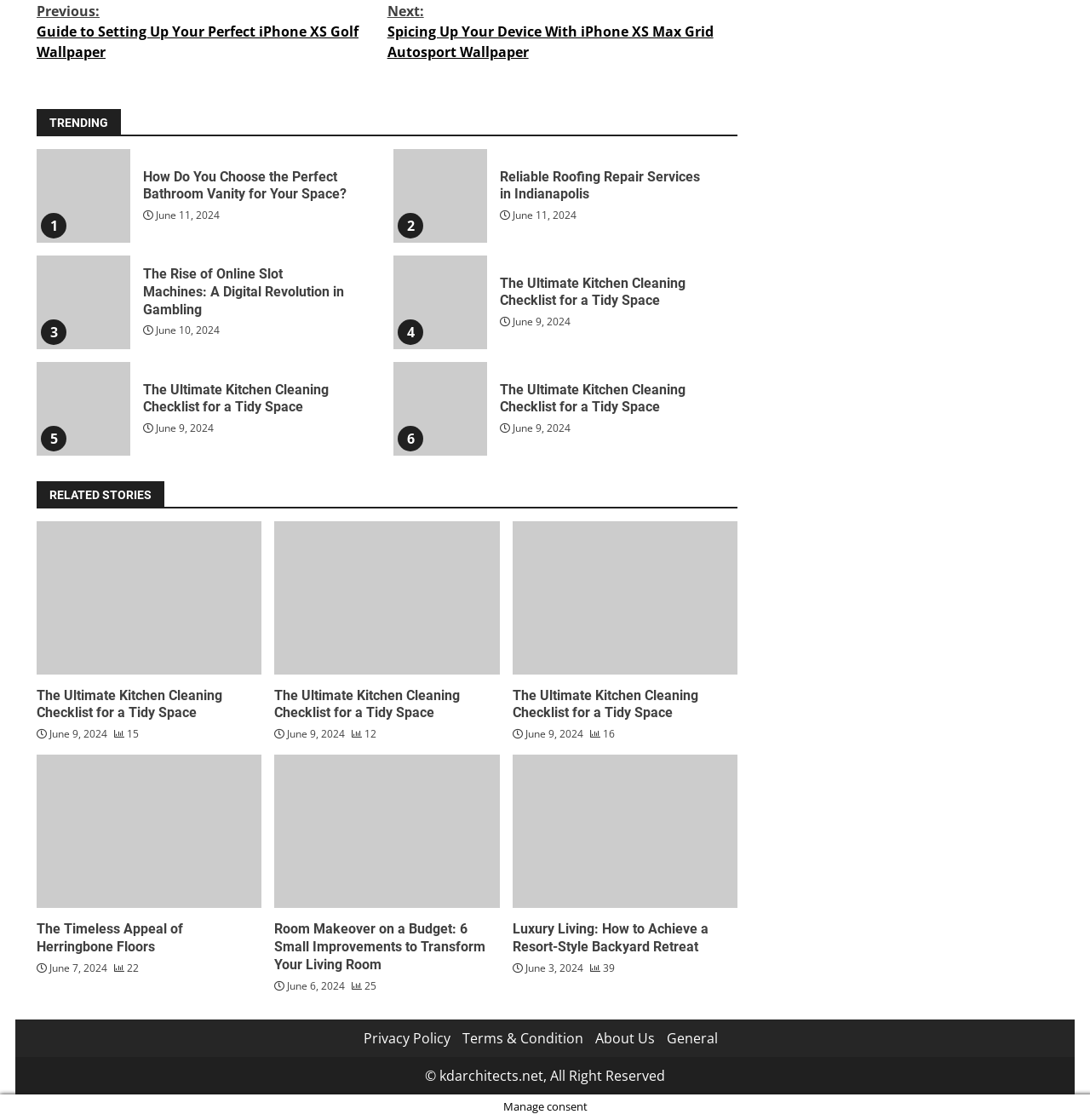What is the reading time of the article 'Luxury Living: How to Achieve a Resort-Style Backyard Retreat'? Please answer the question using a single word or phrase based on the image.

4 min read